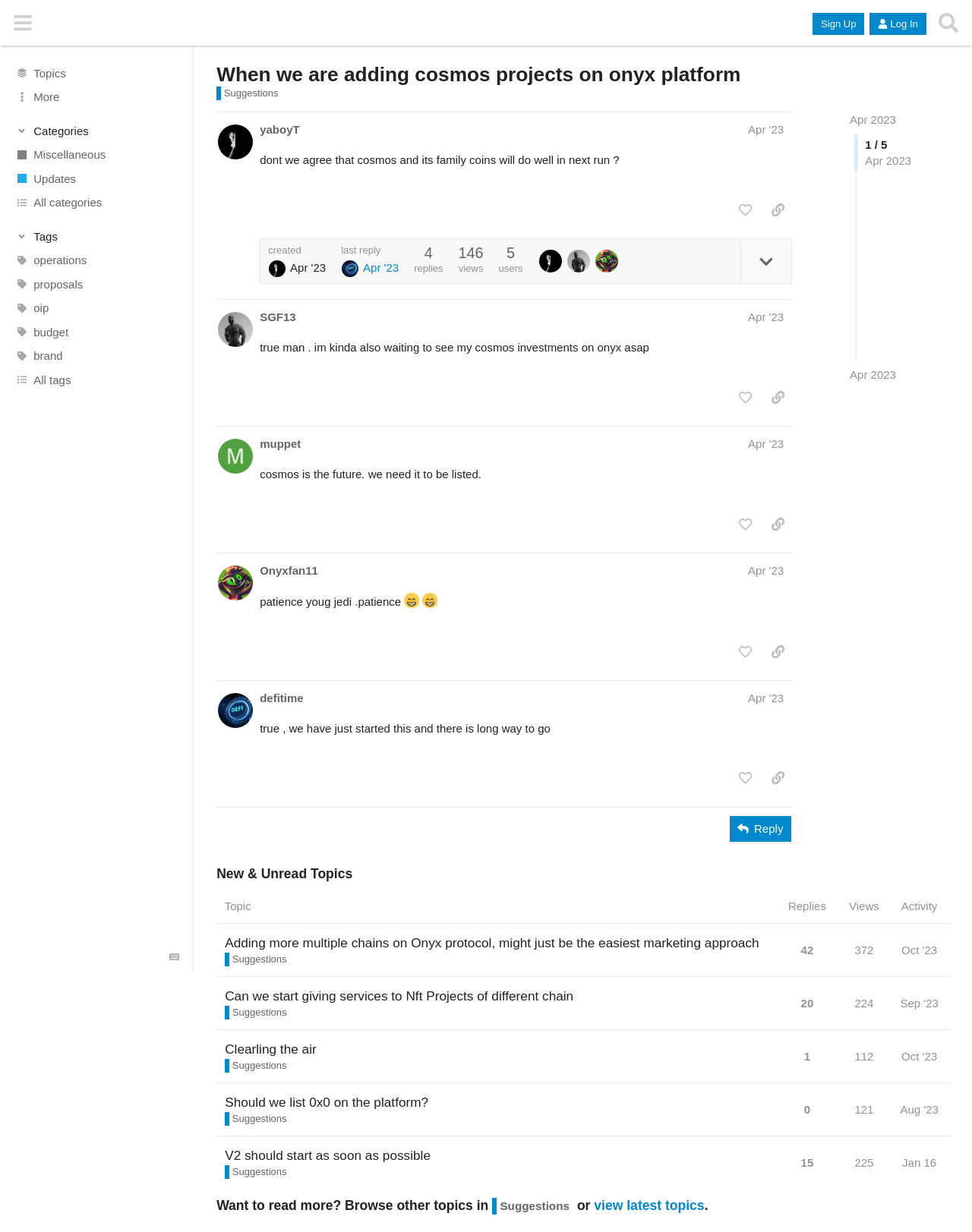Can you find the bounding box coordinates of the area I should click to execute the following instruction: "Click the 'Sign Up' button"?

[0.836, 0.01, 0.889, 0.028]